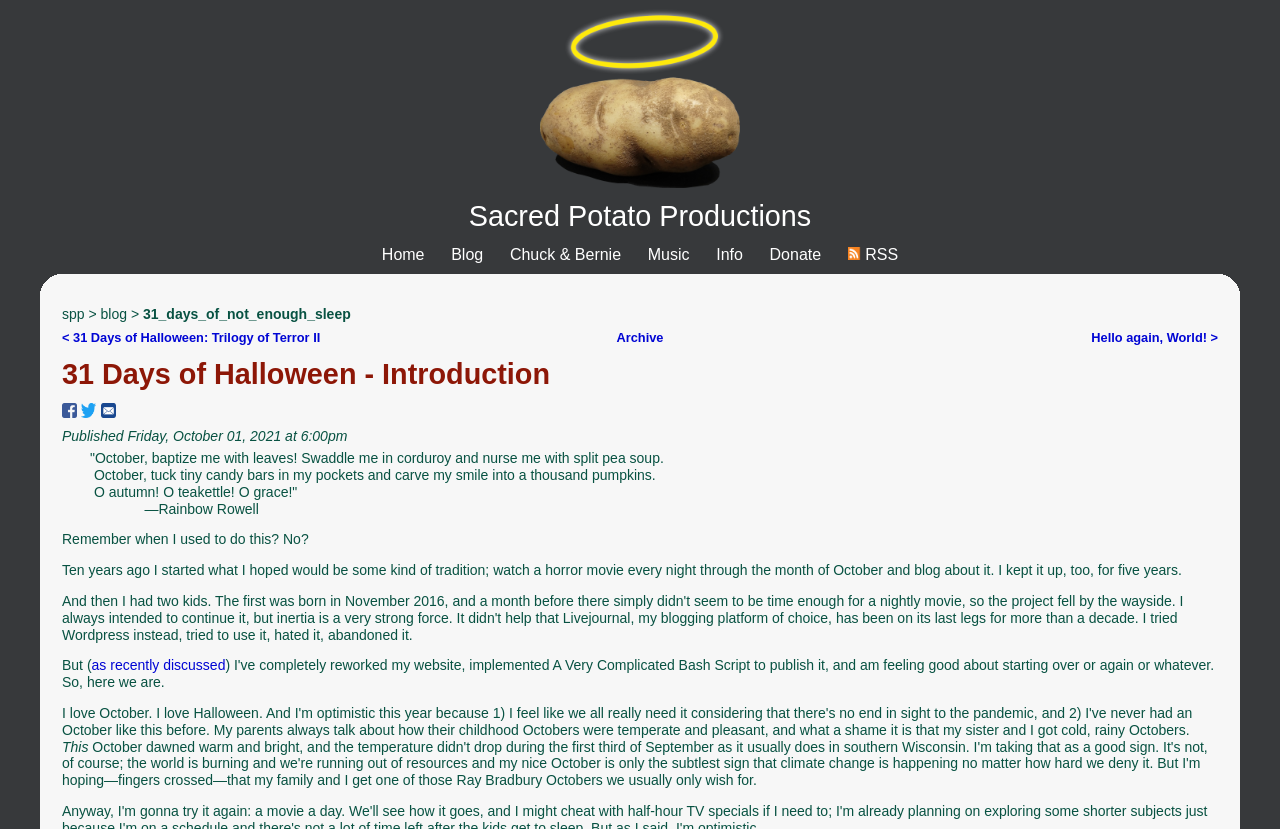Please provide the bounding box coordinates for the element that needs to be clicked to perform the following instruction: "Click the '< 31 Days of Halloween: Trilogy of Terror II' link". The coordinates should be given as four float numbers between 0 and 1, i.e., [left, top, right, bottom].

[0.048, 0.398, 0.25, 0.416]